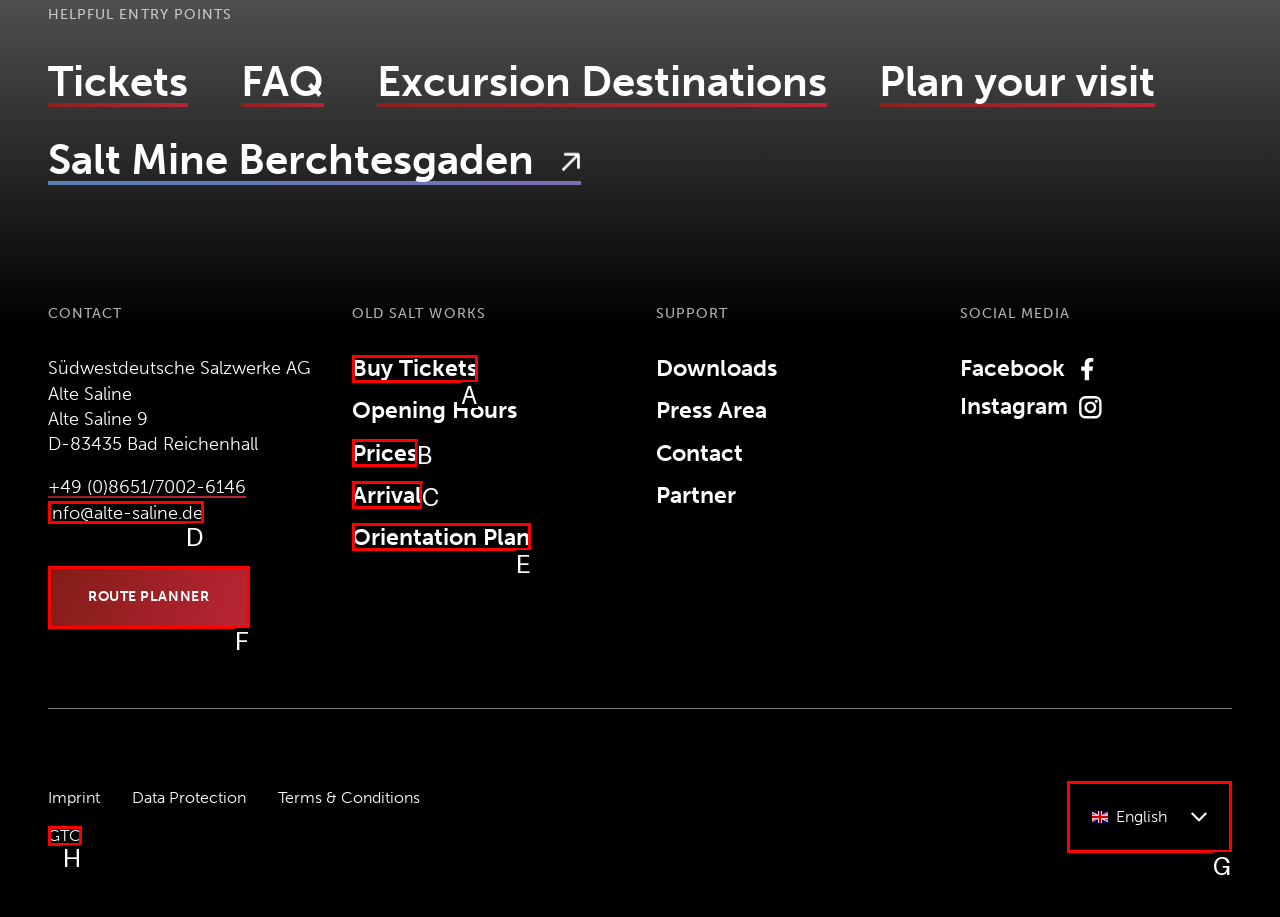Tell me the letter of the correct UI element to click for this instruction: Choose language. Answer with the letter only.

G